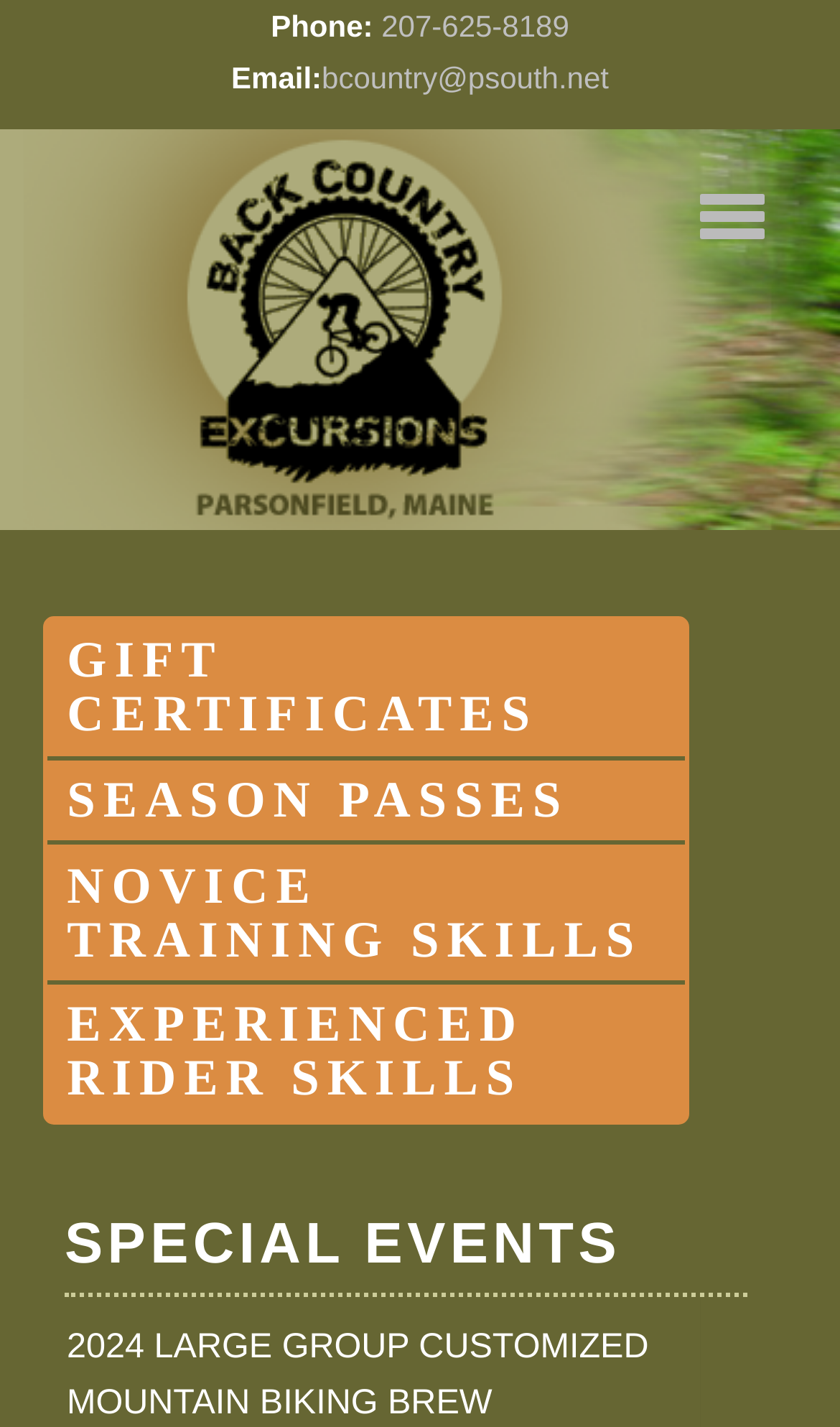What is the last link in the middle section?
Using the image, provide a concise answer in one word or a short phrase.

EXPERIENCED RIDER SKILLS